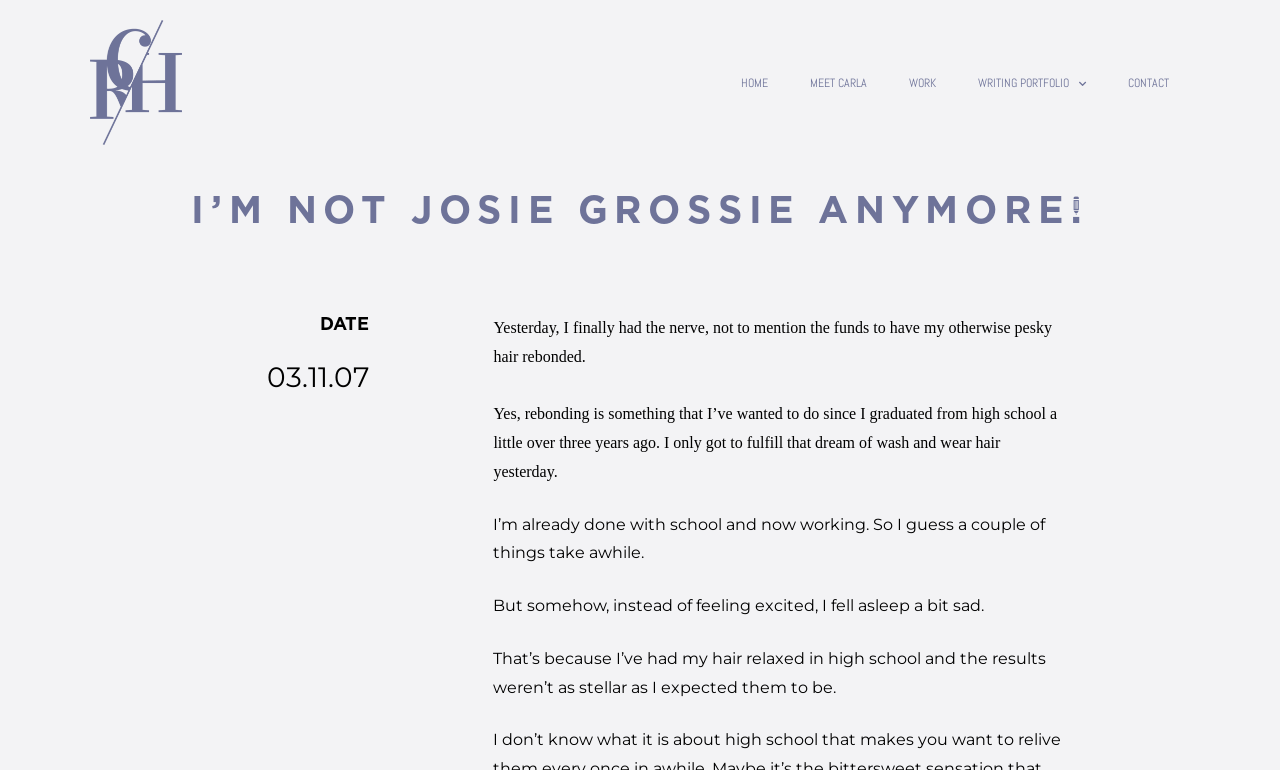What did the author do to their hair?
Using the image as a reference, answer the question in detail.

The author mentions in the blog post that they 'finally had the nerve, not to mention the funds to have my otherwise pesky hair rebonded'. This suggests that the author had their hair rebonded.